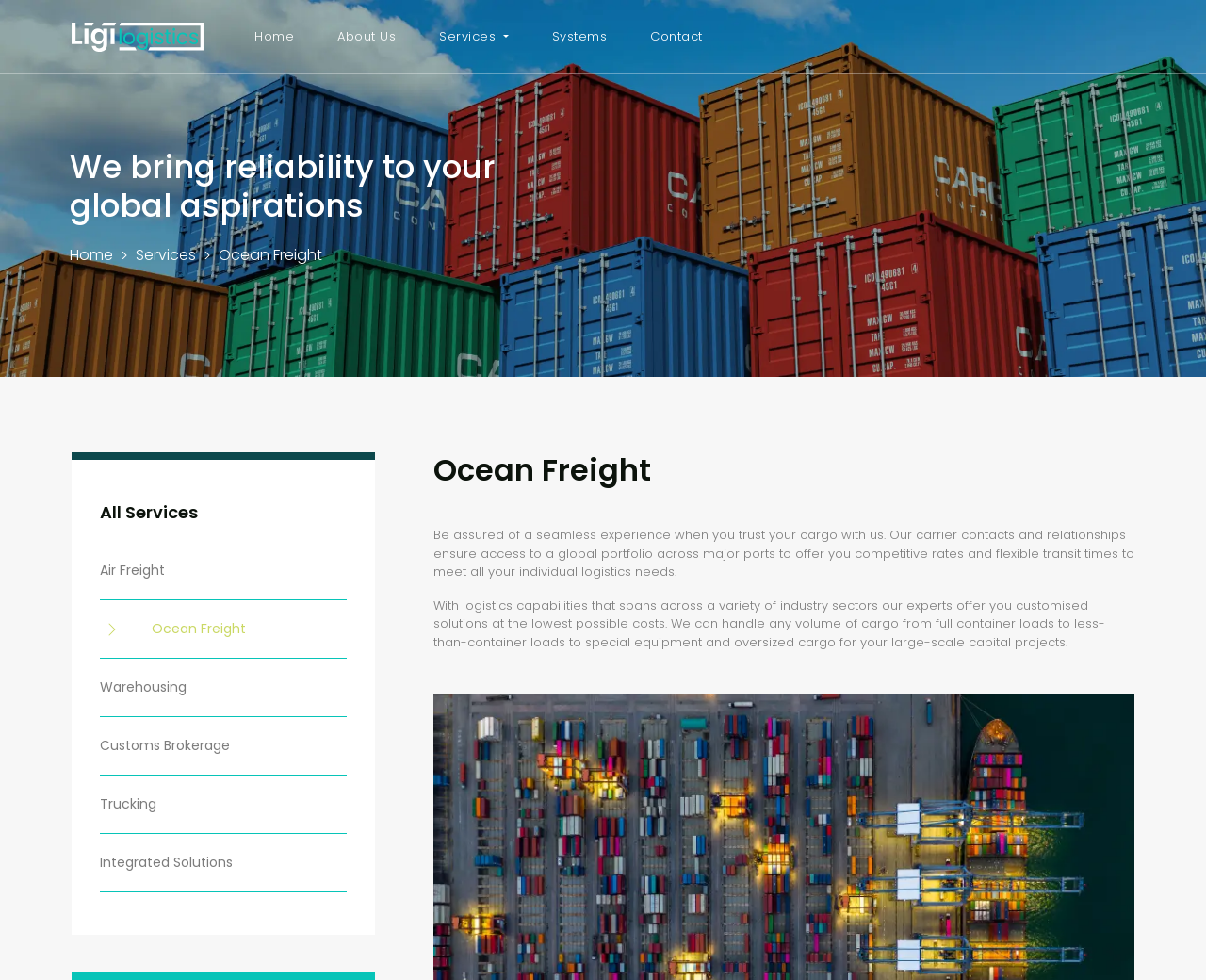What services does the company offer?
Using the image, provide a concise answer in one word or a short phrase.

Air Freight, Ocean Freight, etc.